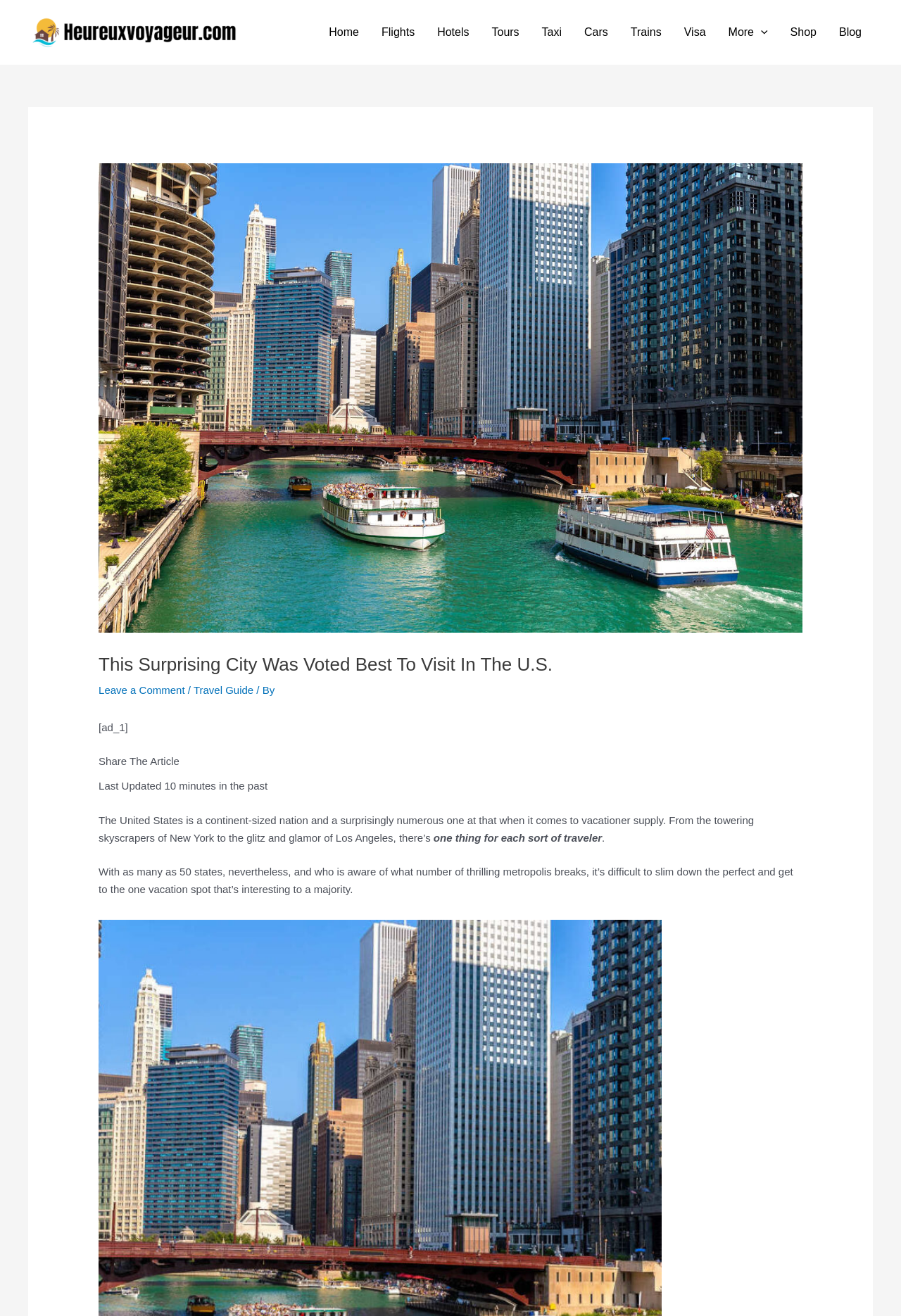Refer to the image and answer the question with as much detail as possible: What is the purpose of the 'More Menu Toggle' link?

The 'More Menu Toggle' link is located in the top navigation bar. When clicked, it expands the menu to show more options. This can be inferred from the presence of the 'Menu Toggle' icon next to the link.